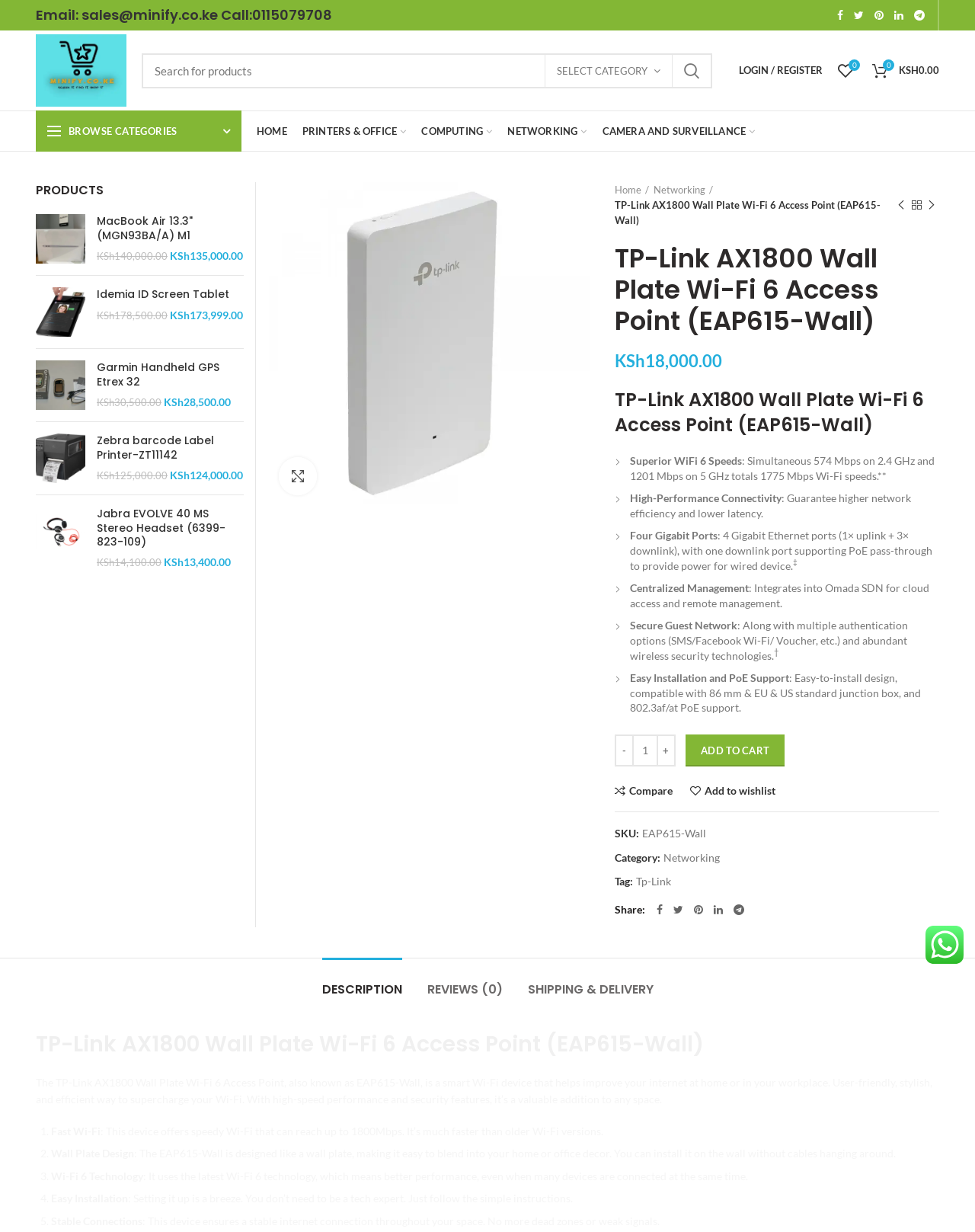Detail the various sections and features present on the webpage.

This webpage is about the TP-Link AX1800 Wall Plate Wi-Fi 6 Access Point (EAP615-Wall) product. At the top, there is a heading with the product name and a contact information section with email, phone number, and social media links. Below that, there is a search bar with a category dropdown menu and a "SEARCH" button.

On the top-right side, there are links to "My account", "My Wishlist", and "Shopping cart". Below that, there is a navigation menu with links to "HOME", "PRINTERS & OFFICE", "COMPUTING", "NETWORKING", and "CAMERA AND SURVEILLANCE".

The main content of the page is about the product, with a large image of the product on the left and a detailed description on the right. The description includes headings, paragraphs, and bullet points highlighting the product's features, such as superior Wi-Fi 6 speeds, high-performance connectivity, four Gigabit ports, centralized management, secure guest network, and easy installation and PoE support.

Below the product description, there are buttons to add the product to the cart, compare, or add to the wishlist. There is also a section with product details, including the SKU, category, and tags. Additionally, there are social media links to share the product.

On the bottom-left side, there is a section with a heading "PRODUCTS" and a list of related products with images and links.